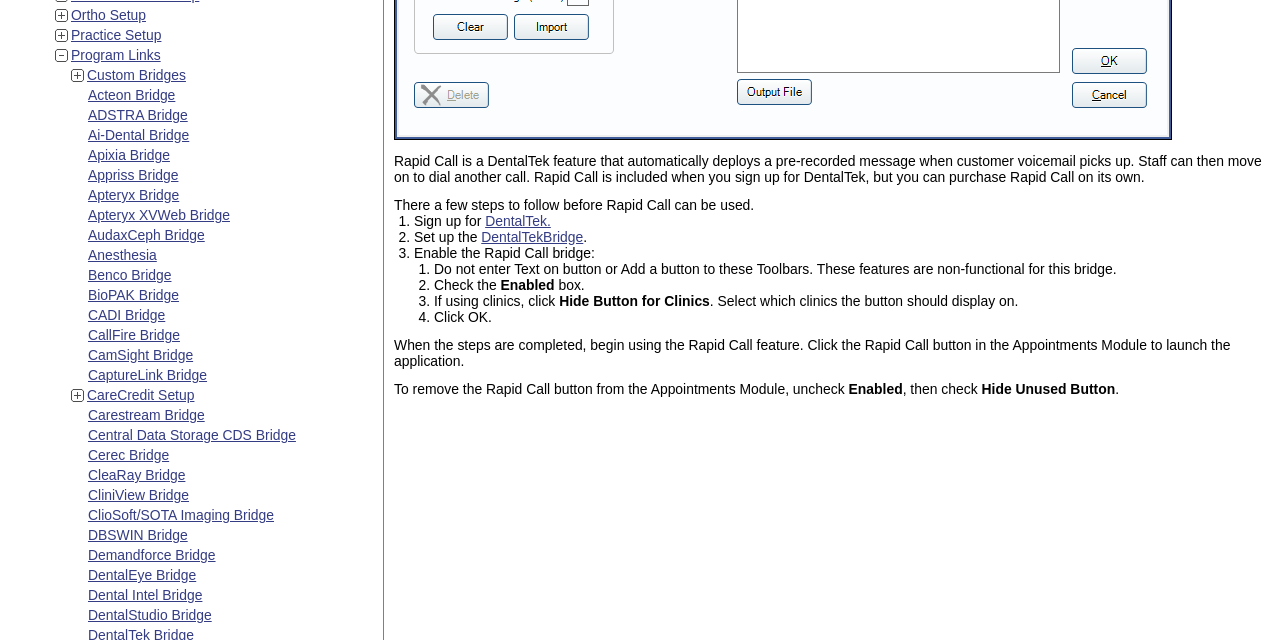Determine the bounding box coordinates for the HTML element mentioned in the following description: "CADI Bridge". The coordinates should be a list of four floats ranging from 0 to 1, represented as [left, top, right, bottom].

[0.069, 0.48, 0.129, 0.505]